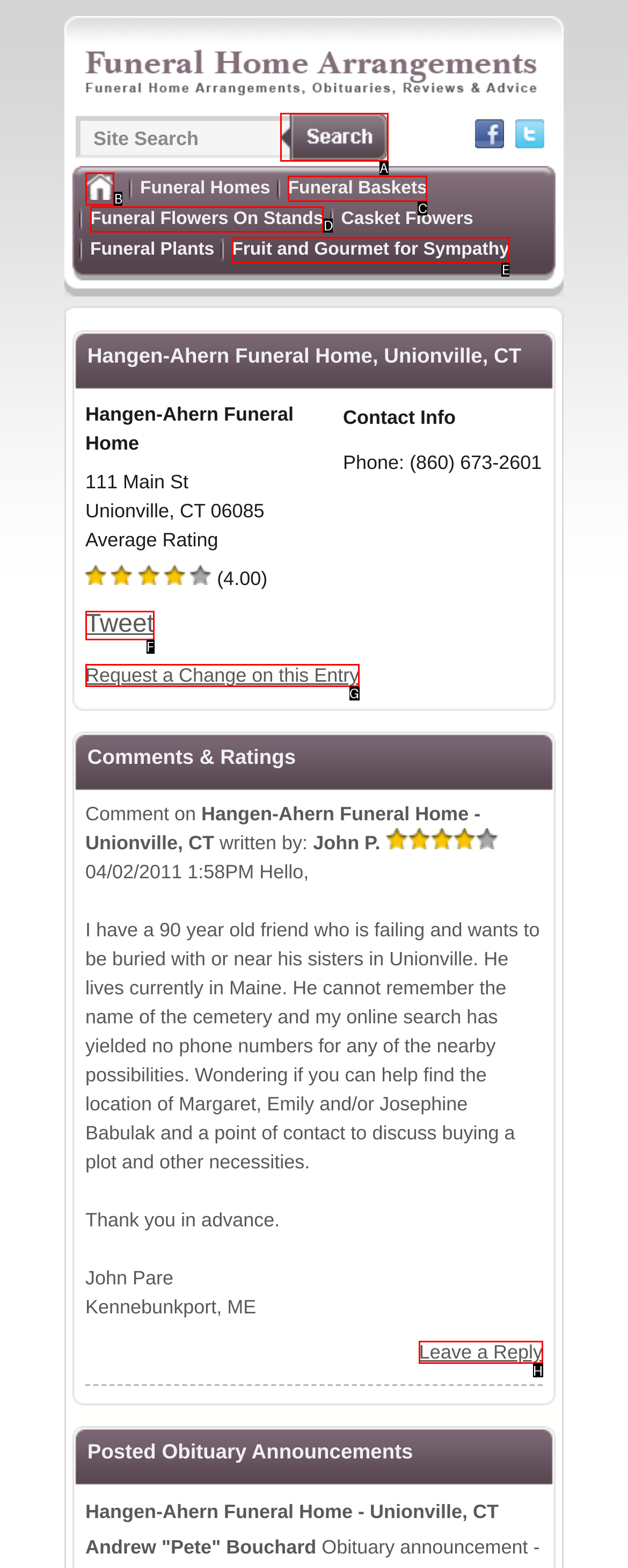Identify the correct UI element to click to follow this instruction: Go to home page
Respond with the letter of the appropriate choice from the displayed options.

B